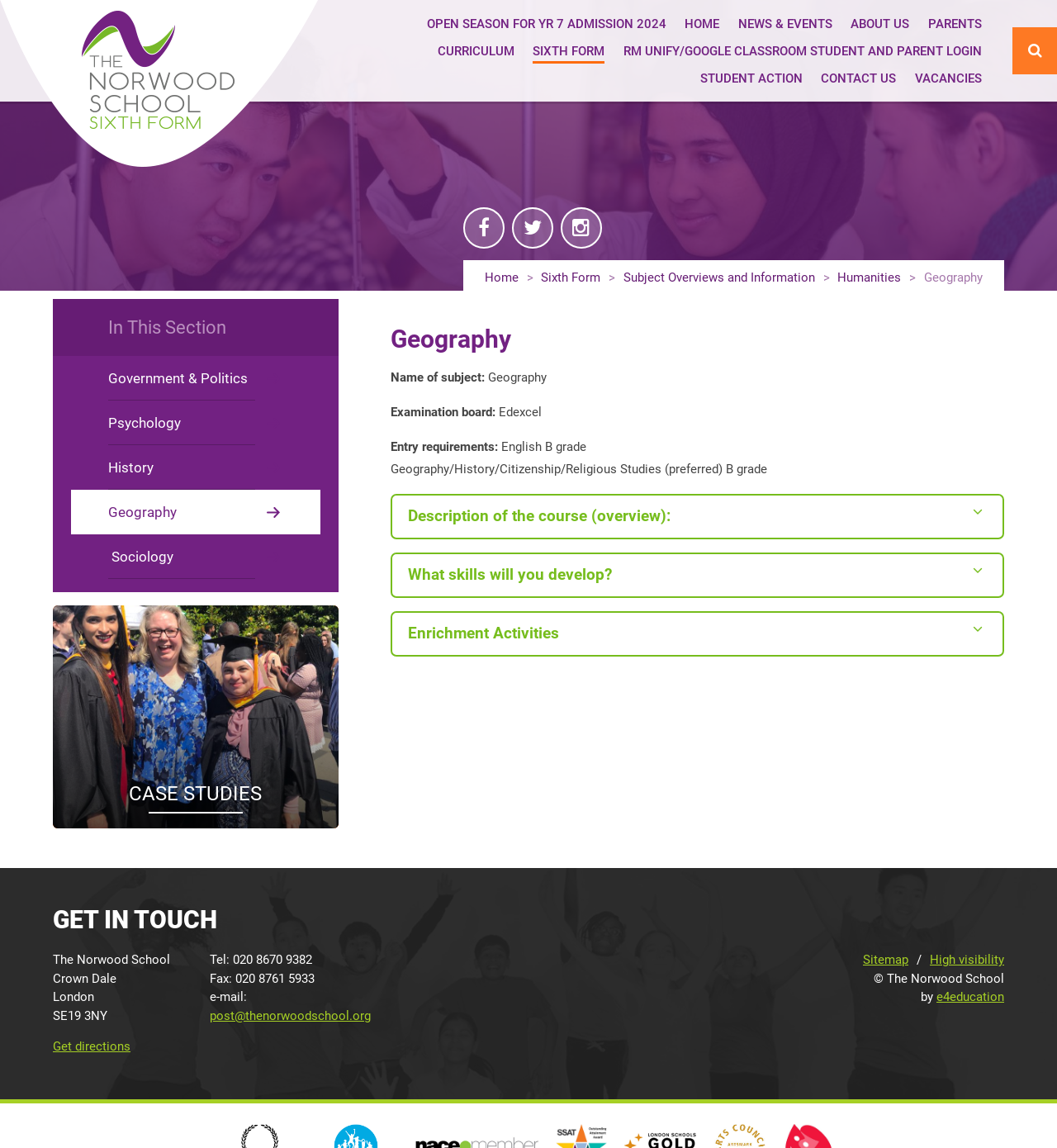Please identify the coordinates of the bounding box that should be clicked to fulfill this instruction: "Get in touch with the school".

[0.05, 0.794, 0.95, 0.81]